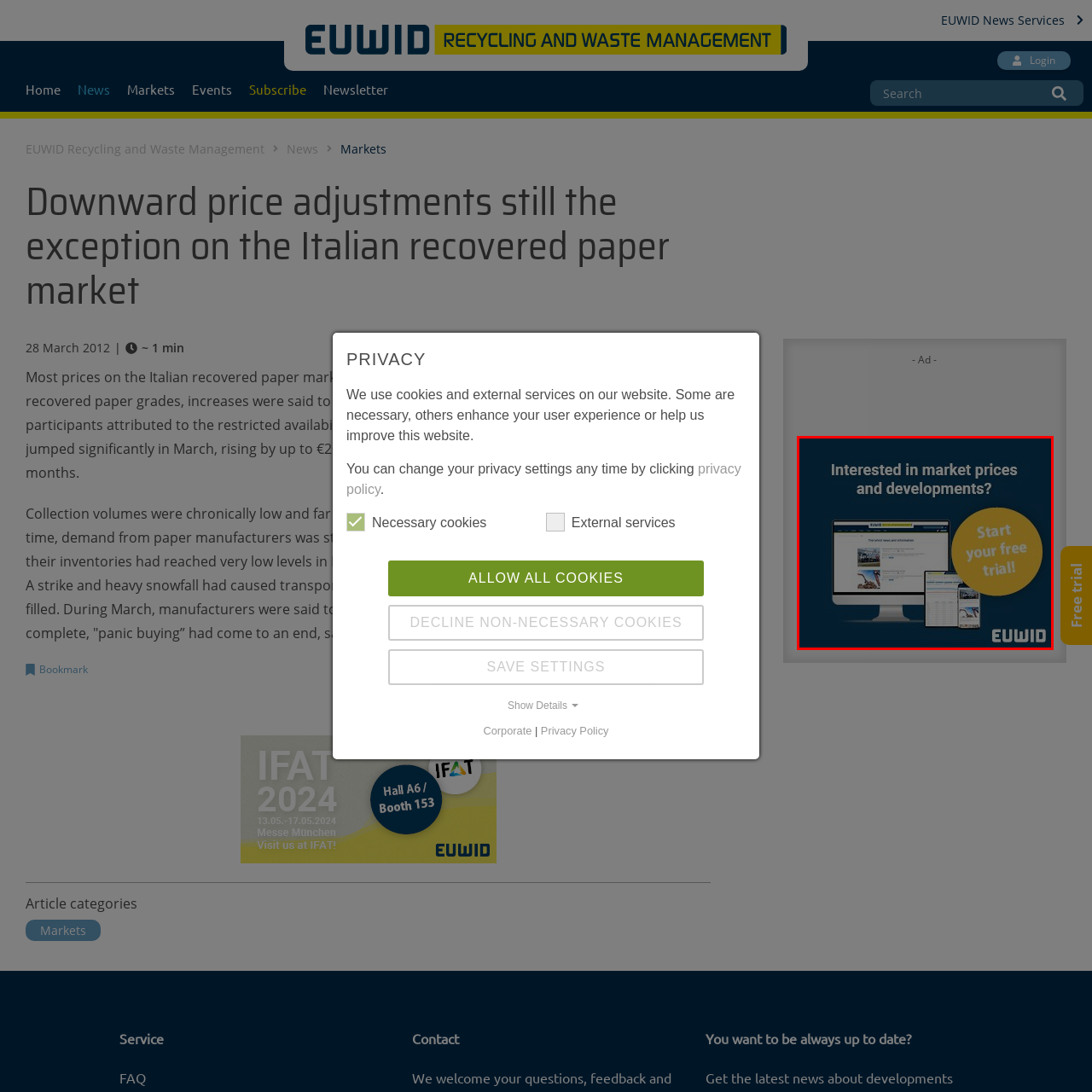Please look at the image highlighted by the red box, What is the purpose of the text in the image?
 Provide your answer using a single word or phrase.

to urge viewers to start a free trial